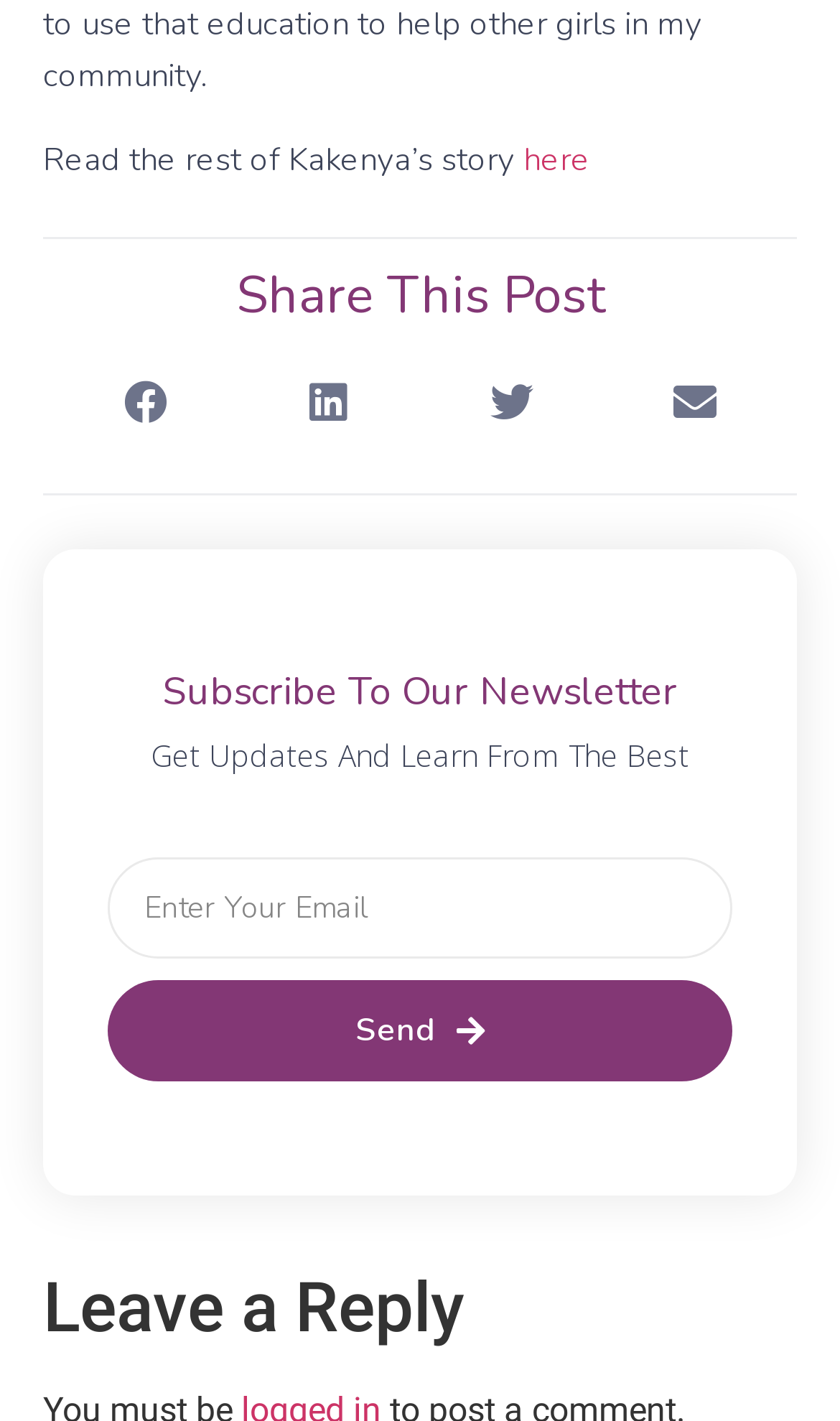Given the webpage screenshot and the description, determine the bounding box coordinates (top-left x, top-left y, bottom-right x, bottom-right y) that define the location of the UI element matching this description: aria-label="Share on linkedin"

[0.333, 0.249, 0.449, 0.318]